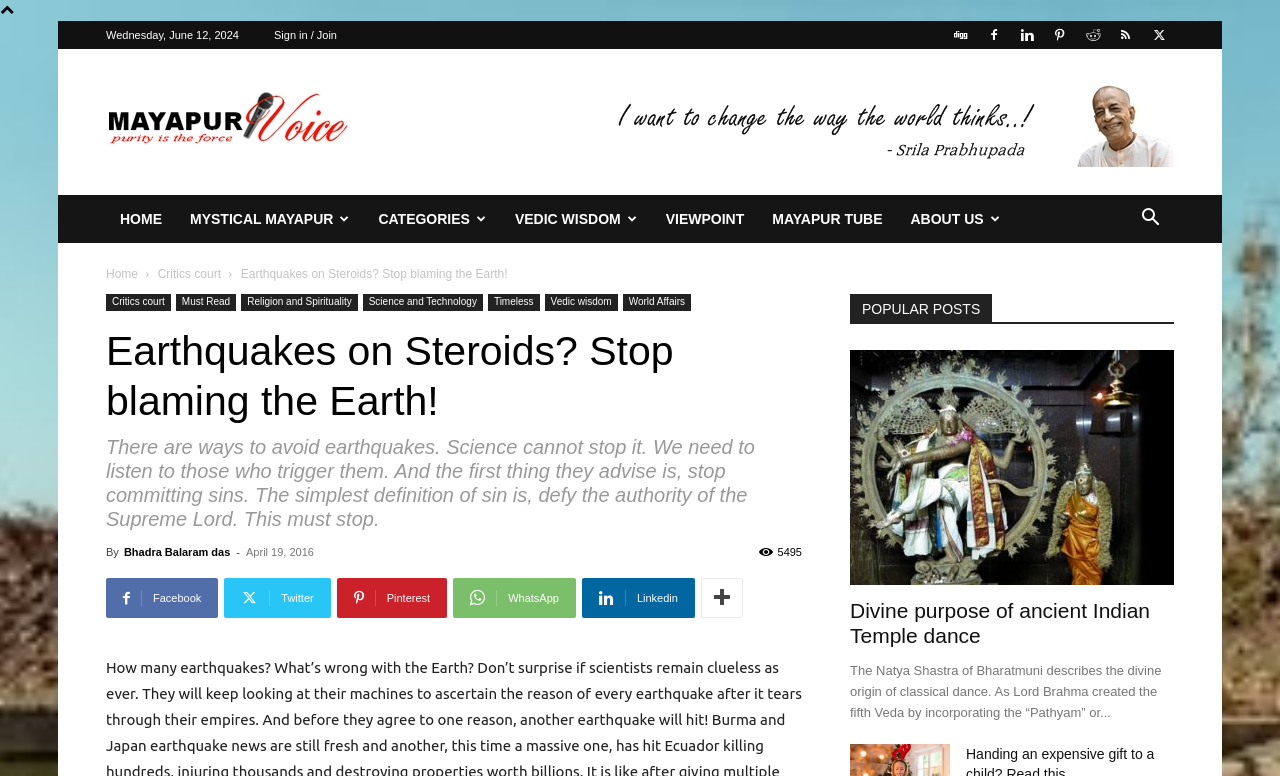Please identify the bounding box coordinates of the clickable element to fulfill the following instruction: "Search for something". The coordinates should be four float numbers between 0 and 1, i.e., [left, top, right, bottom].

None